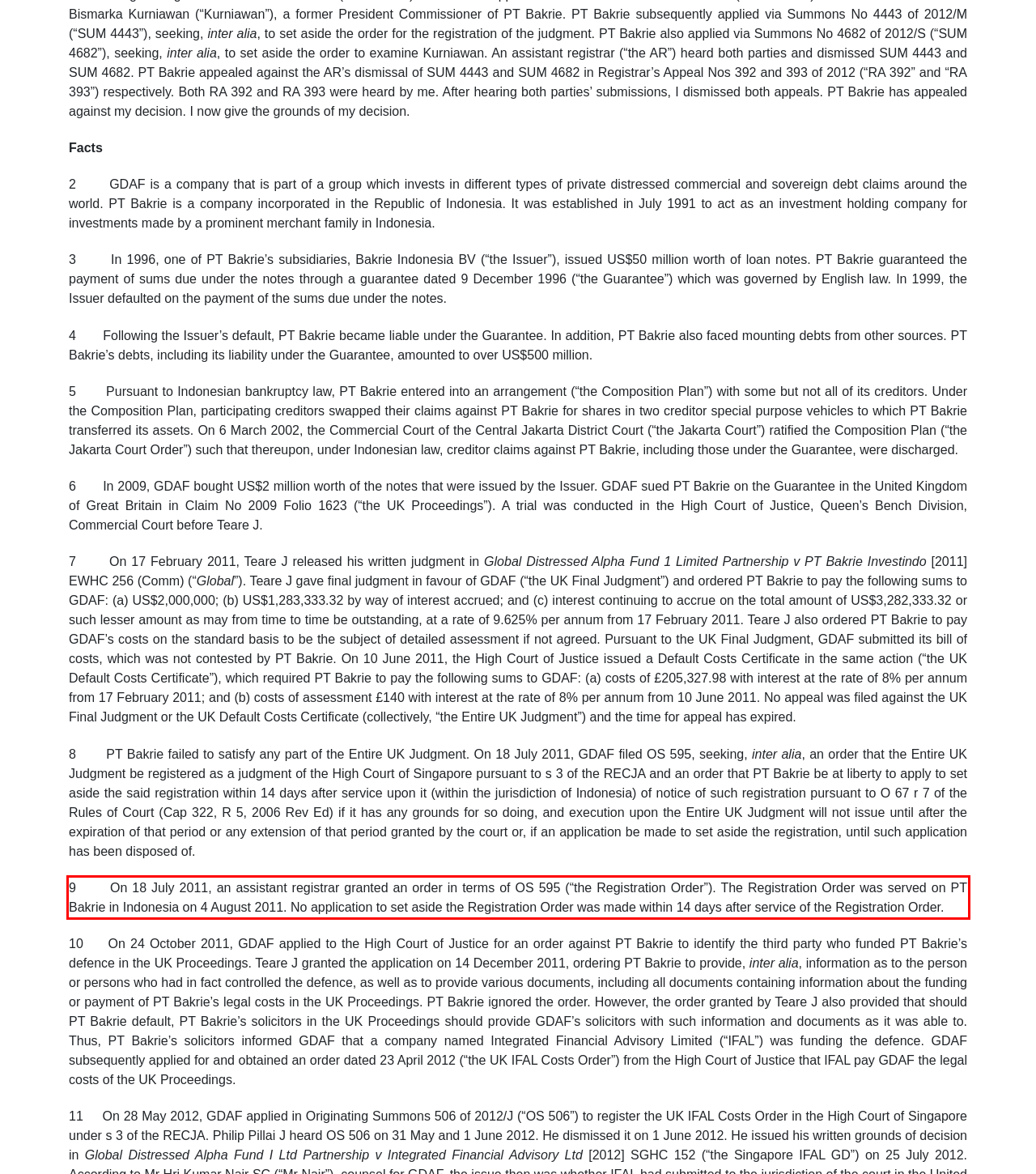Examine the webpage screenshot, find the red bounding box, and extract the text content within this marked area.

9 On 18 July 2011, an assistant registrar granted an order in terms of OS 595 (“the Registration Order”). The Registration Order was served on PT Bakrie in Indonesia on 4 August 2011. No application to set aside the Registration Order was made within 14 days after service of the Registration Order.